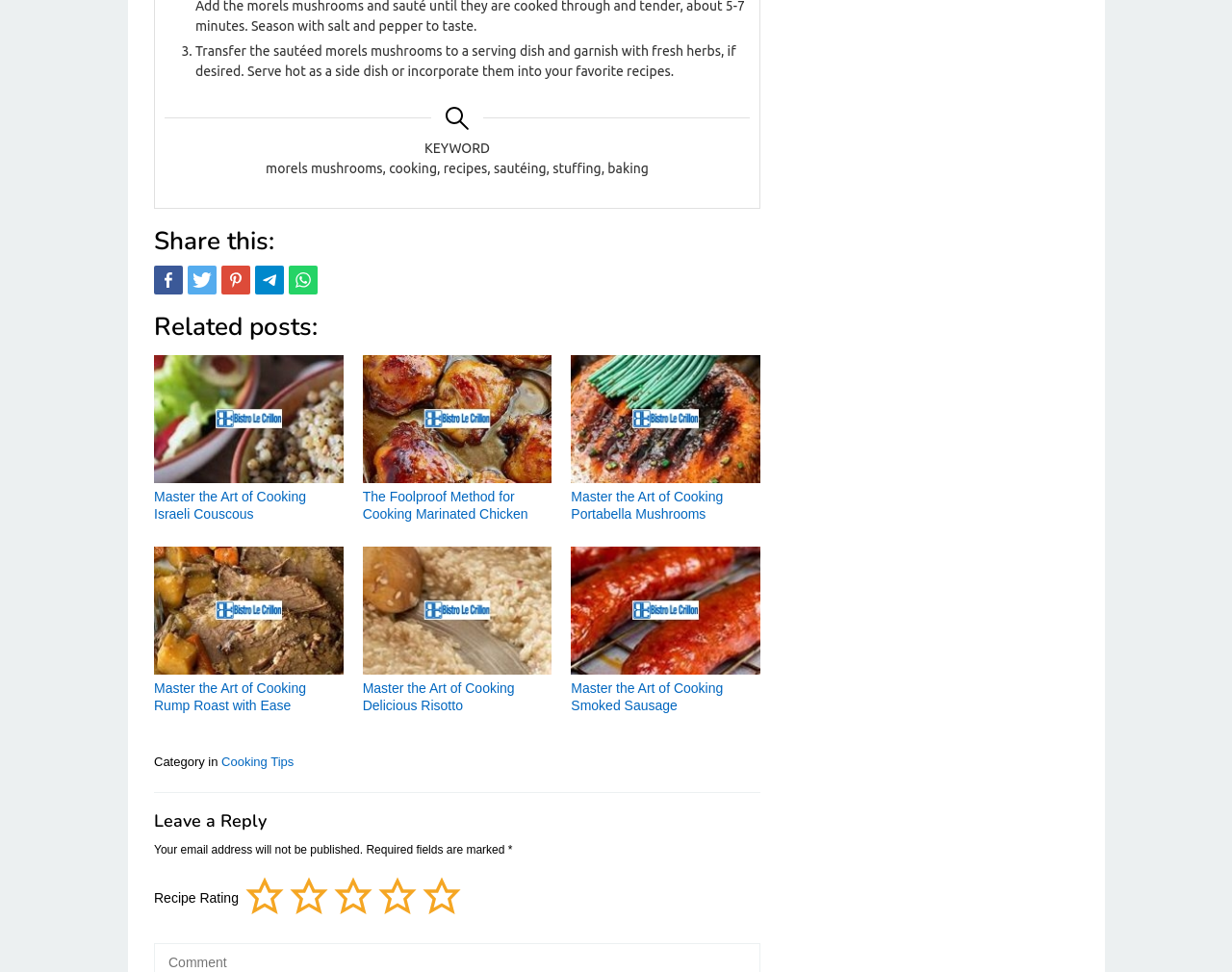Determine the bounding box coordinates of the region that needs to be clicked to achieve the task: "Click on the 'Sign Up' button".

None